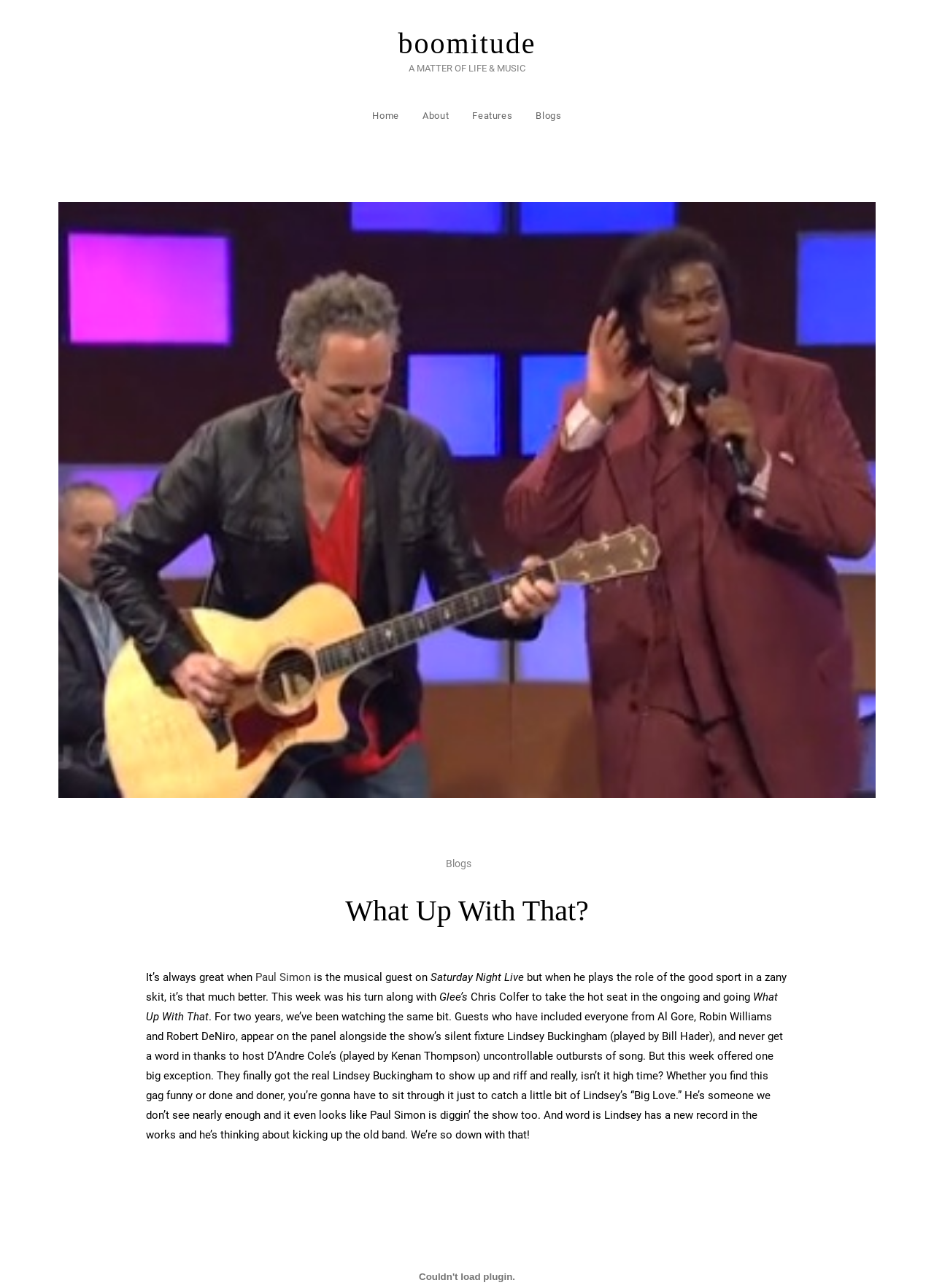Find and extract the text of the primary heading on the webpage.

What Up With That?